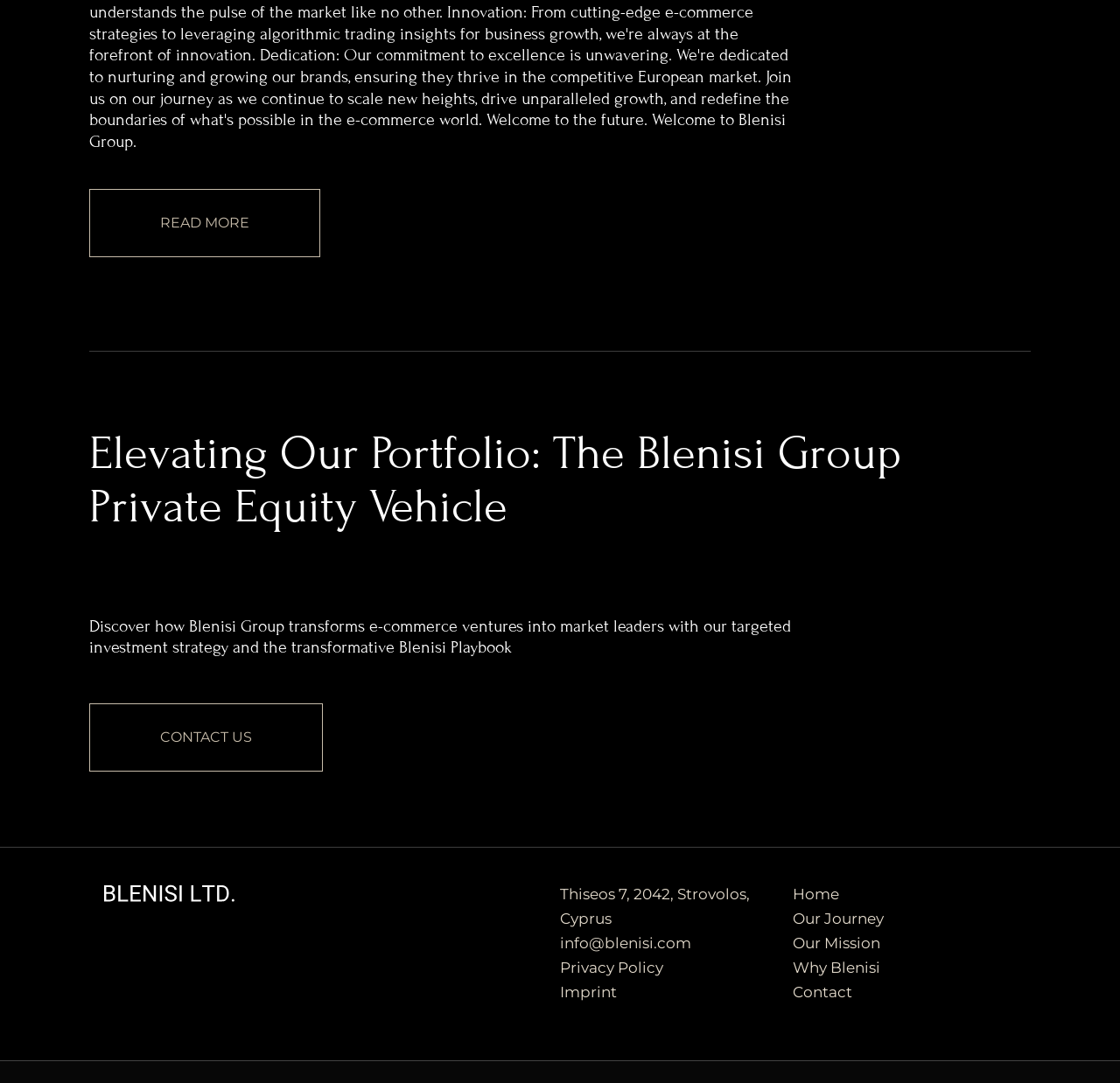Please identify the bounding box coordinates of the element on the webpage that should be clicked to follow this instruction: "Go to the Home page". The bounding box coordinates should be given as four float numbers between 0 and 1, formatted as [left, top, right, bottom].

None